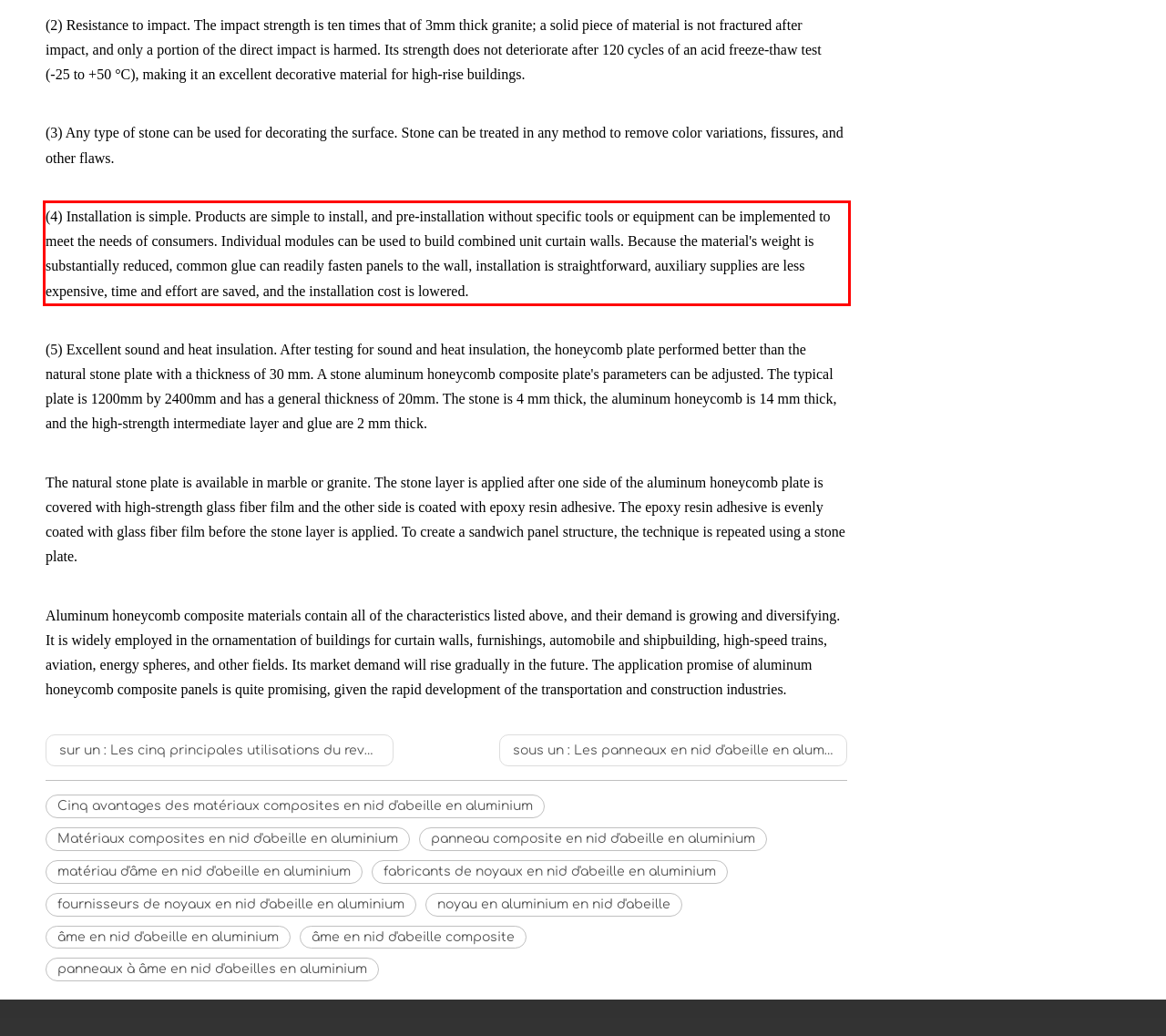Examine the screenshot of the webpage, locate the red bounding box, and generate the text contained within it.

(4) Installation is simple. Products are simple to install, and pre-installation without specific tools or equipment can be implemented to meet the needs of consumers. Individual modules can be used to build combined unit curtain walls. Because the material's weight is substantially reduced, common glue can readily fasten panels to the wall, installation is straightforward, auxiliary supplies are less expensive, time and effort are saved, and the installation cost is lowered.